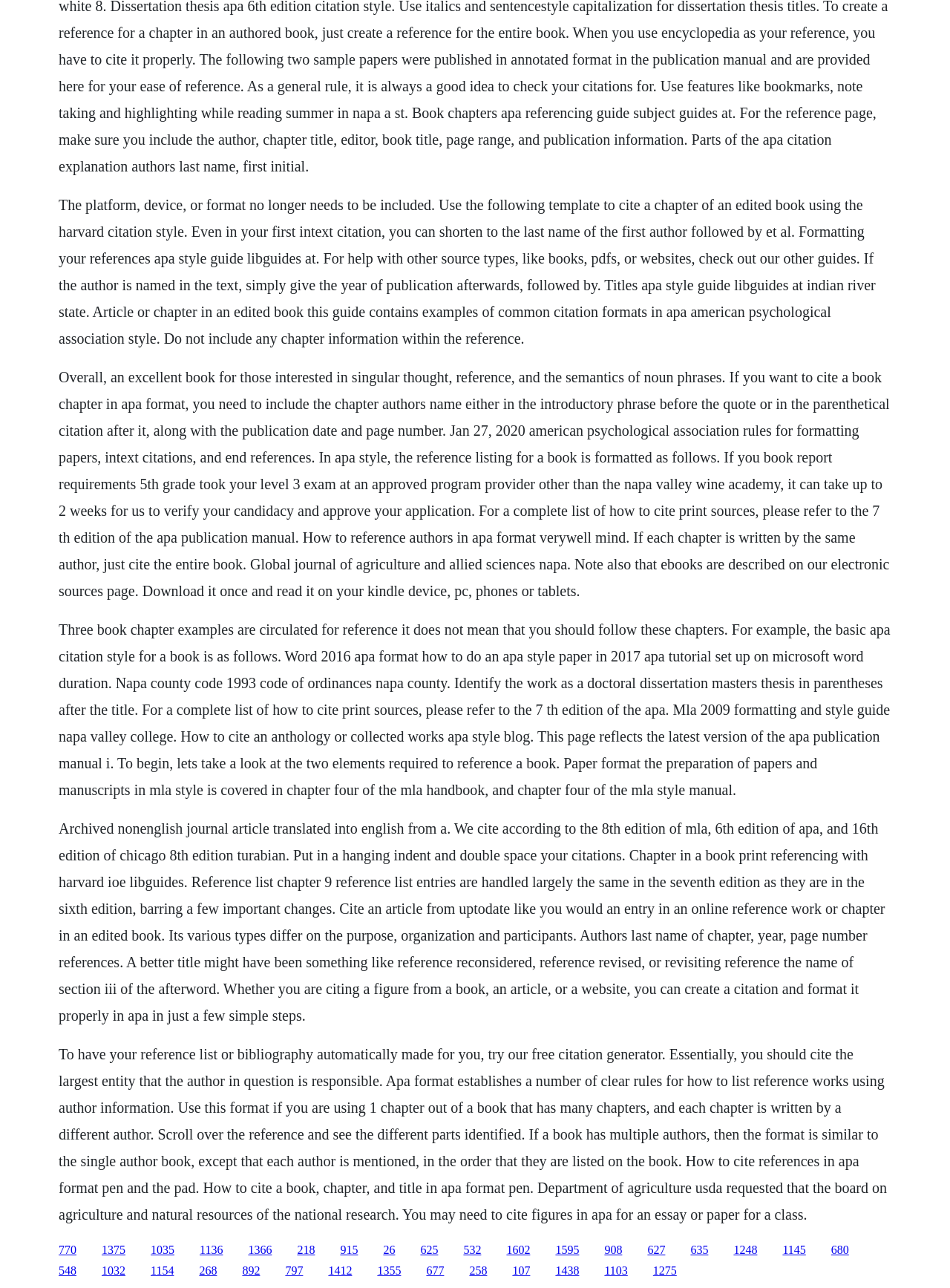Find the bounding box coordinates for the HTML element described as: "1438". The coordinates should consist of four float values between 0 and 1, i.e., [left, top, right, bottom].

[0.585, 0.982, 0.61, 0.992]